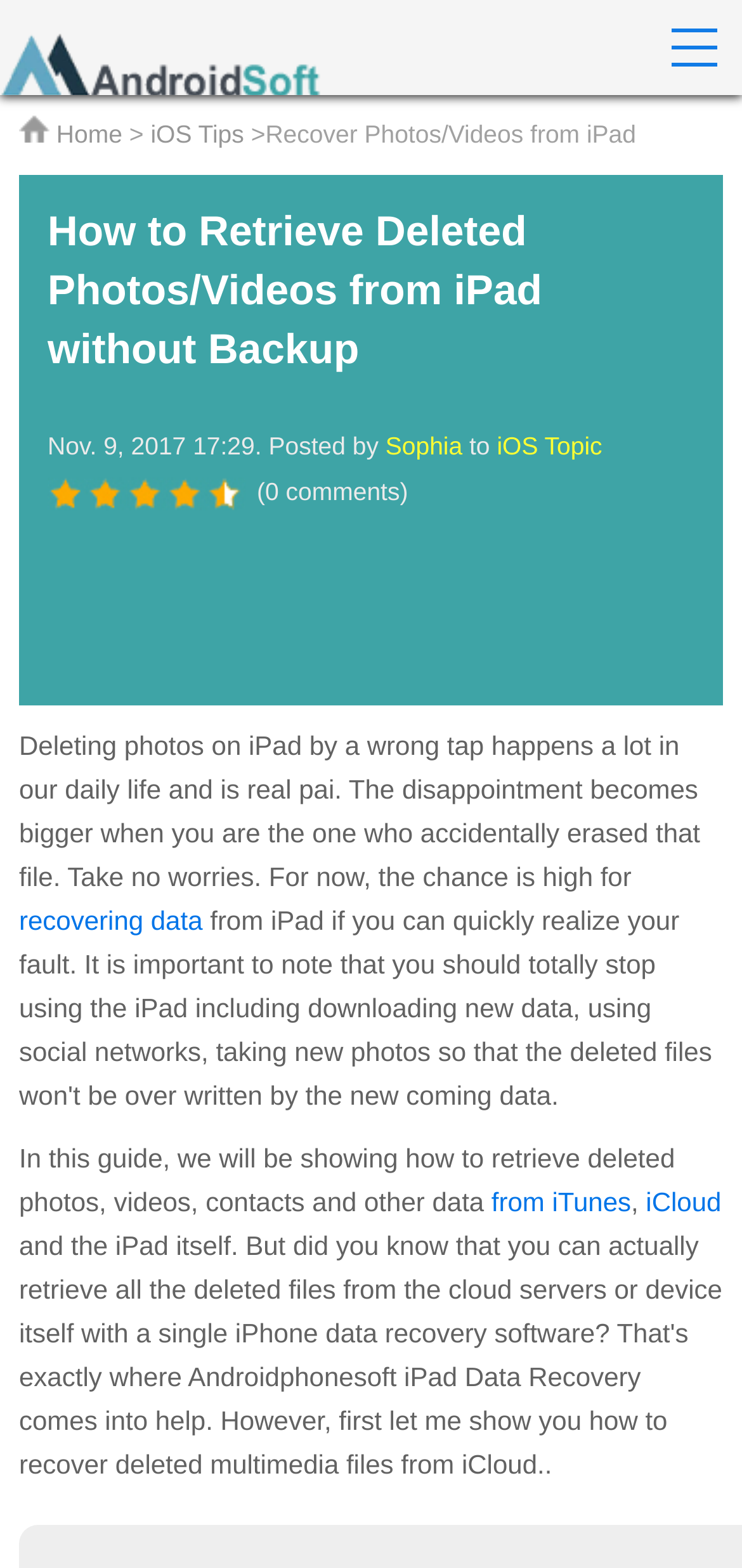Find the bounding box coordinates of the element to click in order to complete the given instruction: "Explore iCloud."

[0.87, 0.756, 0.972, 0.776]